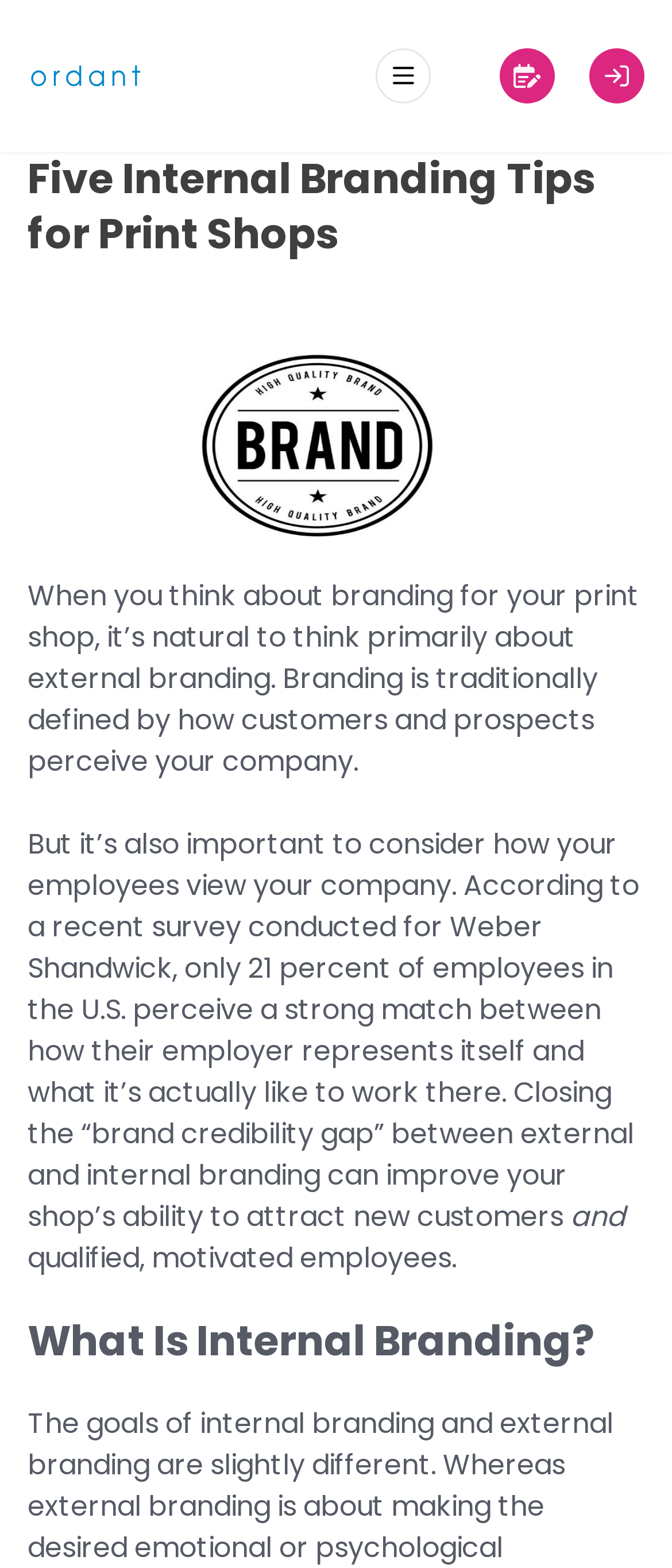What is the topic of the section following the introduction?
Could you give a comprehensive explanation in response to this question?

After the introductory paragraphs, the webpage has a heading titled 'What Is Internal Branding?', indicating that this is the topic of the following section.